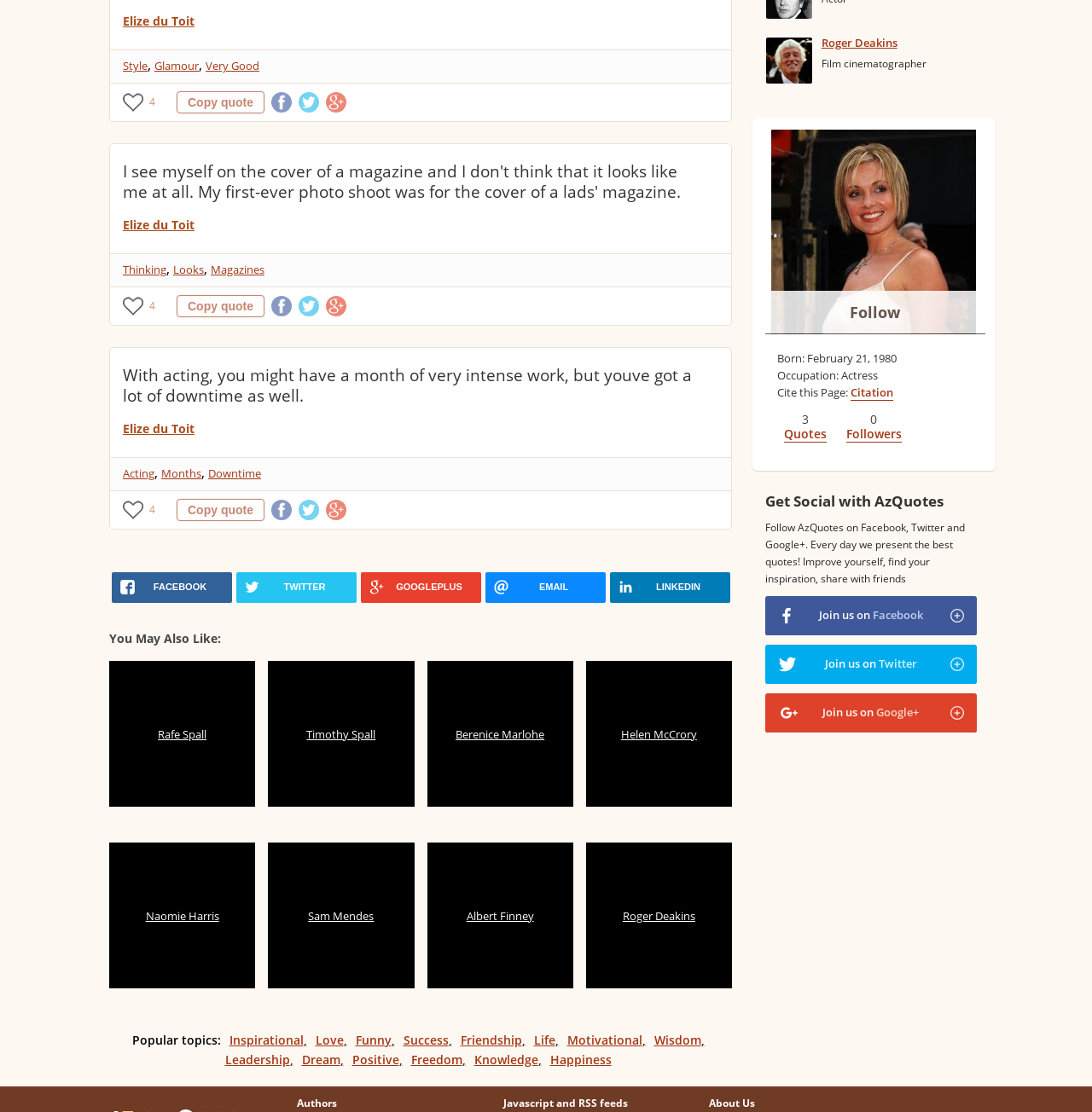Given the element description, predict the bounding box coordinates in the format (top-left x, top-left y, bottom-right x, bottom-right y), using floating point numbers between 0 and 1: Join us on Google+

[0.701, 0.624, 0.894, 0.66]